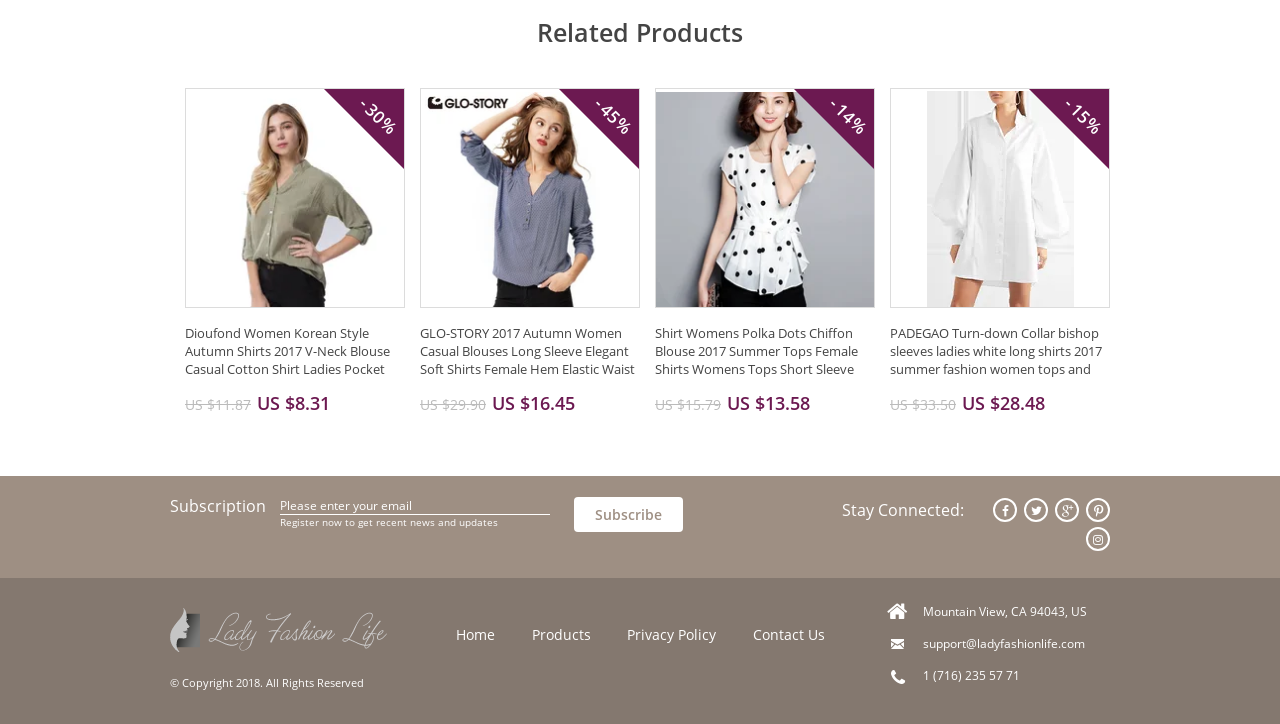Given the element description Linked In page, identify the bounding box coordinates for the UI element on the webpage screenshot. The format should be (top-left x, top-left y, bottom-right x, bottom-right y), with values between 0 and 1.

None